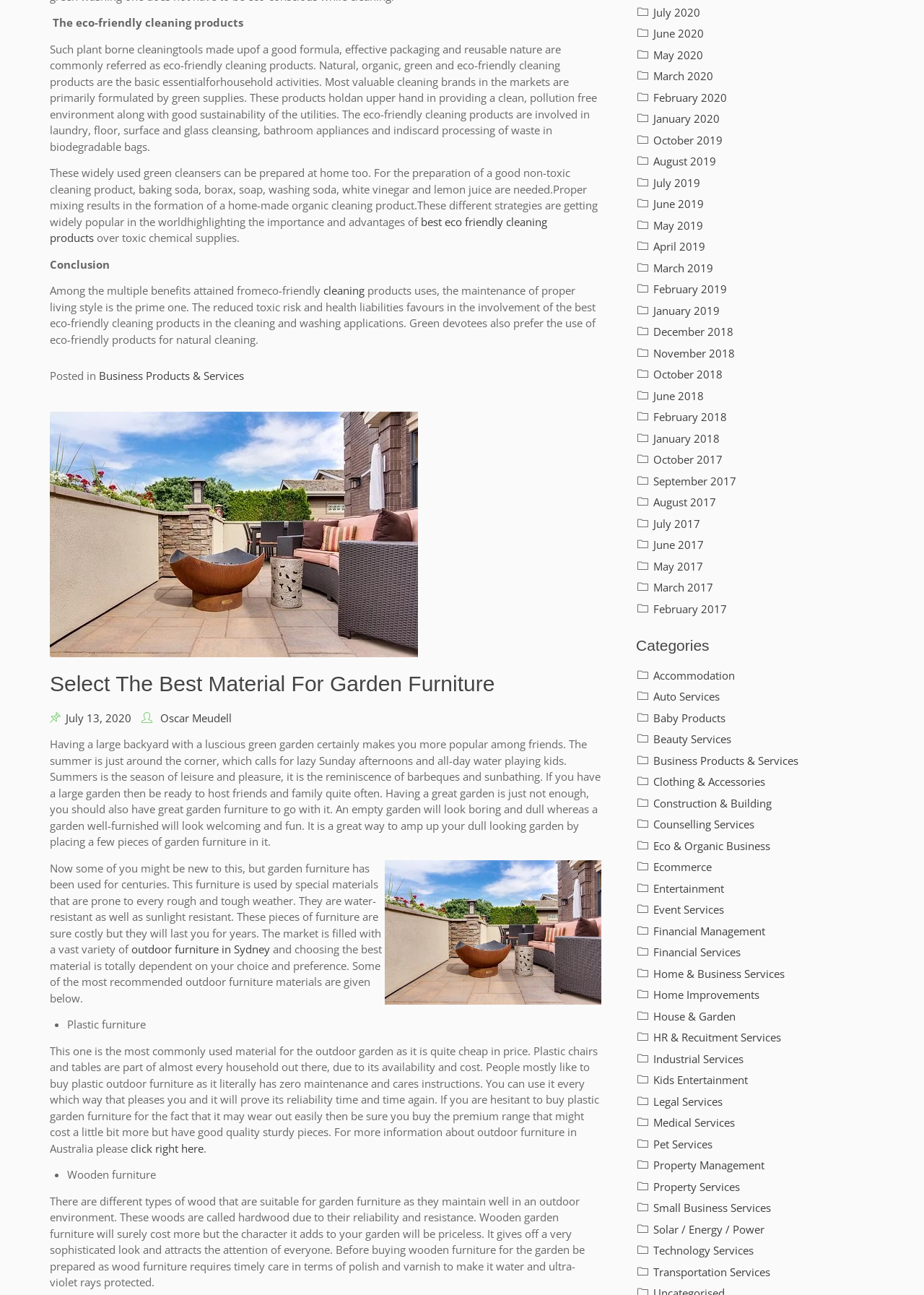Please find the bounding box coordinates of the clickable region needed to complete the following instruction: "click the link to get more information about outdoor furniture in Sydney". The bounding box coordinates must consist of four float numbers between 0 and 1, i.e., [left, top, right, bottom].

[0.142, 0.727, 0.292, 0.738]